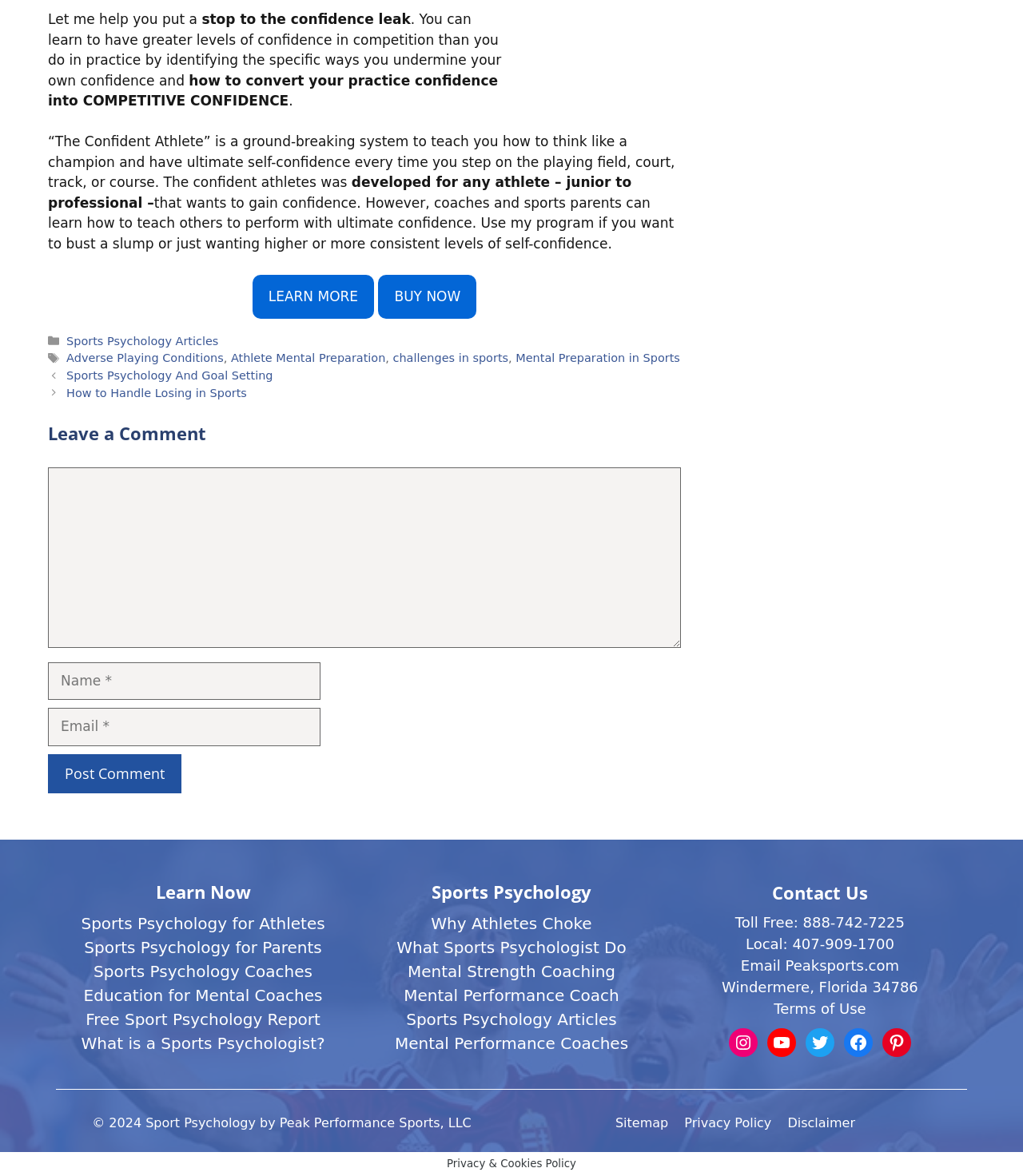What is the purpose of the 'LEARN MORE' button?
Refer to the image and give a detailed answer to the question.

The 'LEARN MORE' button is likely intended to provide additional information about the 'The Confident Athlete' system or program, allowing users to learn more about how it can help them improve their confidence in competition.